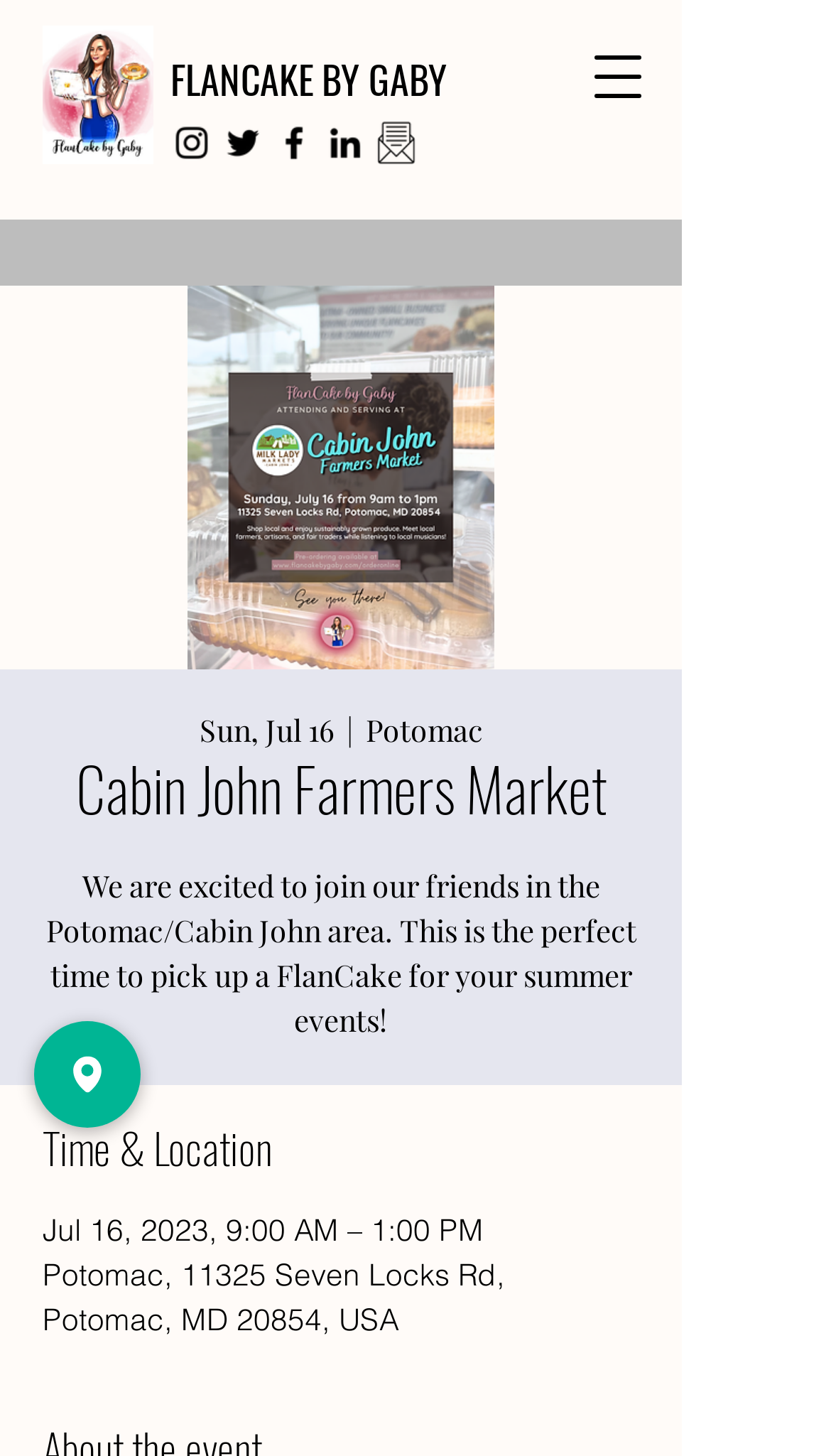Please identify the bounding box coordinates of the element that needs to be clicked to perform the following instruction: "Check Curbside Pickup Location".

[0.041, 0.701, 0.169, 0.775]